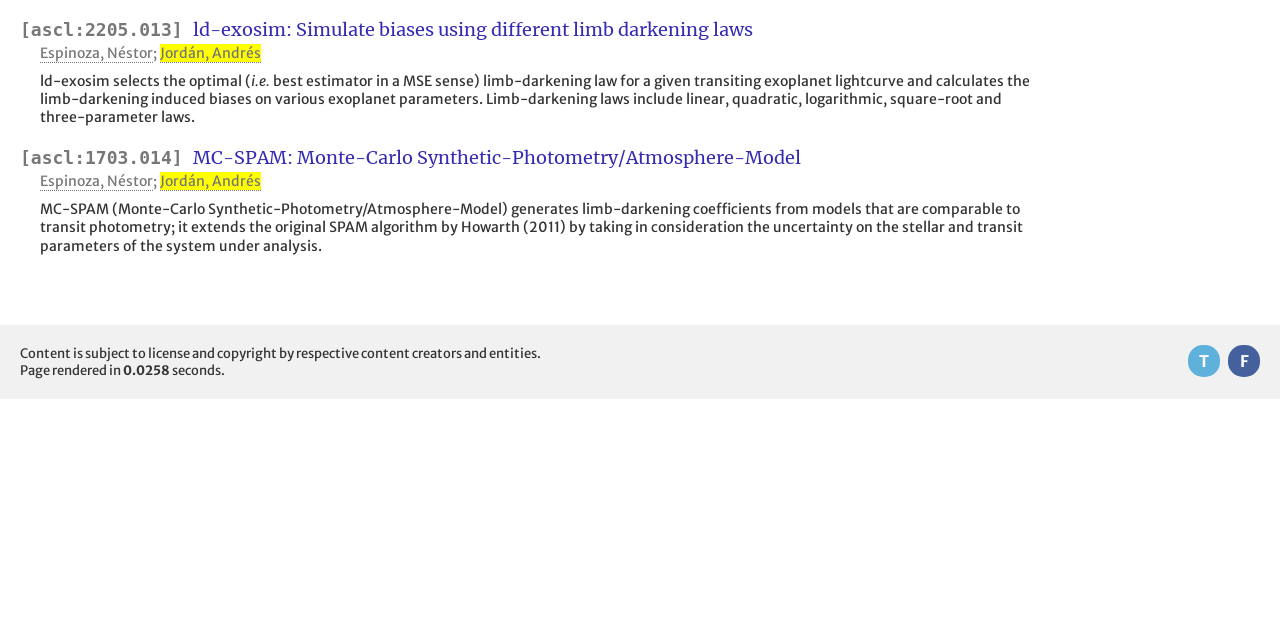Find and provide the bounding box coordinates for the UI element described with: "Espinoza, Néstor".

[0.031, 0.269, 0.12, 0.299]